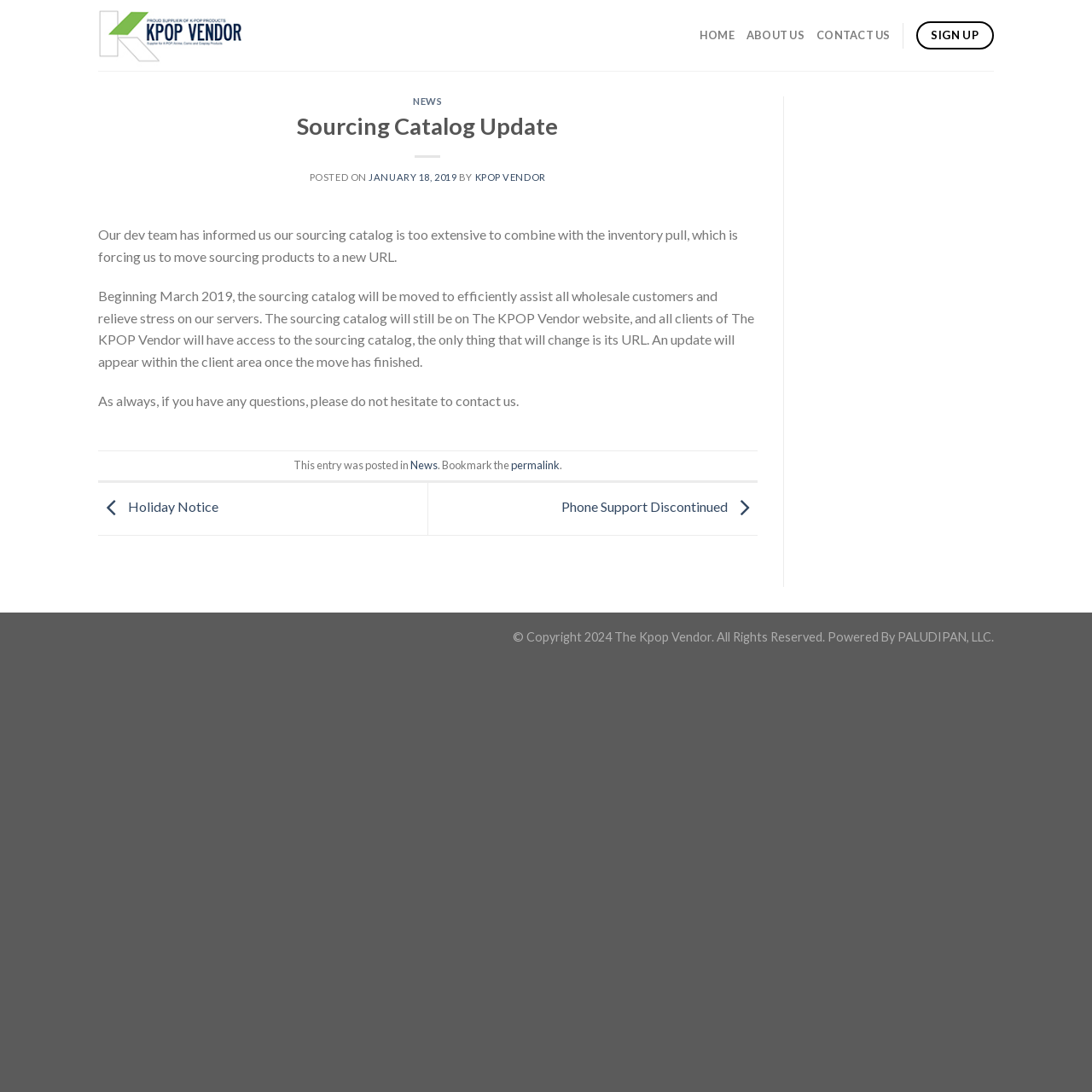Extract the primary heading text from the webpage.

Sourcing Catalog Update